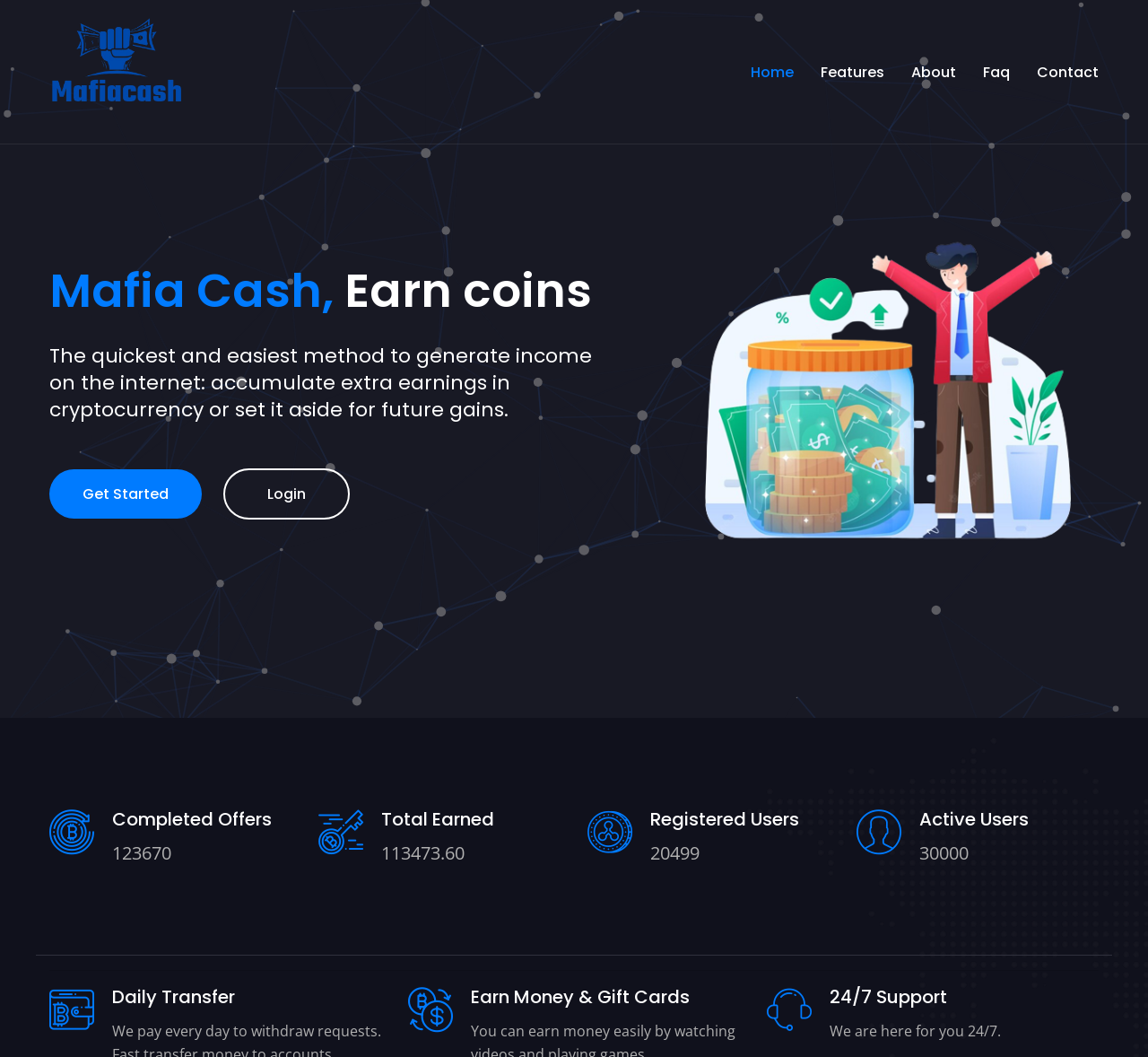Please identify the bounding box coordinates of the element's region that I should click in order to complete the following instruction: "Contact the support team". The bounding box coordinates consist of four float numbers between 0 and 1, i.e., [left, top, right, bottom].

[0.903, 0.032, 0.957, 0.104]